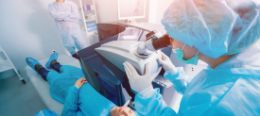What type of setting is depicted in the image?
Look at the image and construct a detailed response to the question.

The environment in the image suggests a sterile, clinical setting, equipped with advanced medical technology aimed at diagnosing or treating eye conditions, which is typical of a hospital or medical facility.